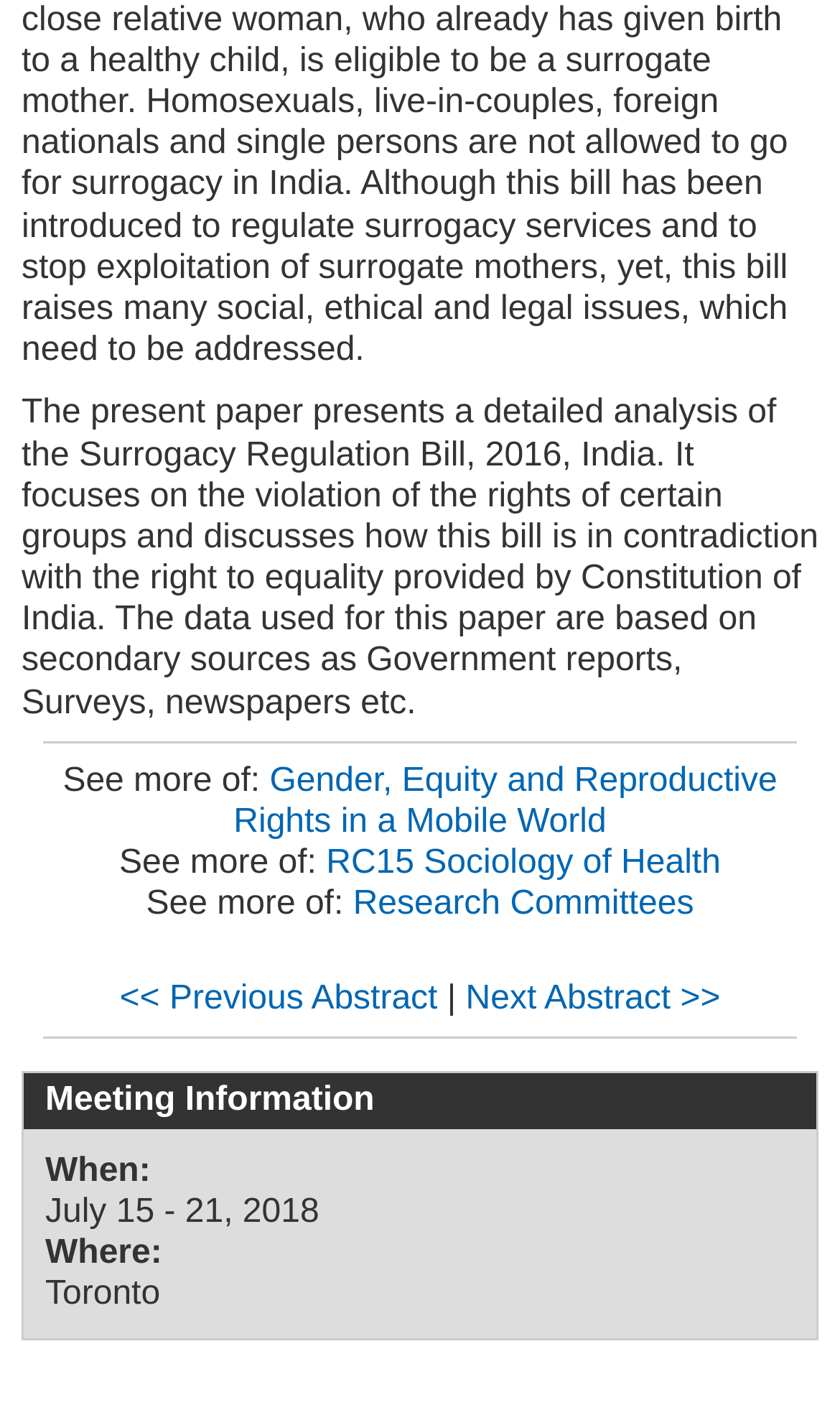Provide the bounding box coordinates of the HTML element described by the text: "RC15 Sociology of Health".

[0.388, 0.6, 0.858, 0.626]